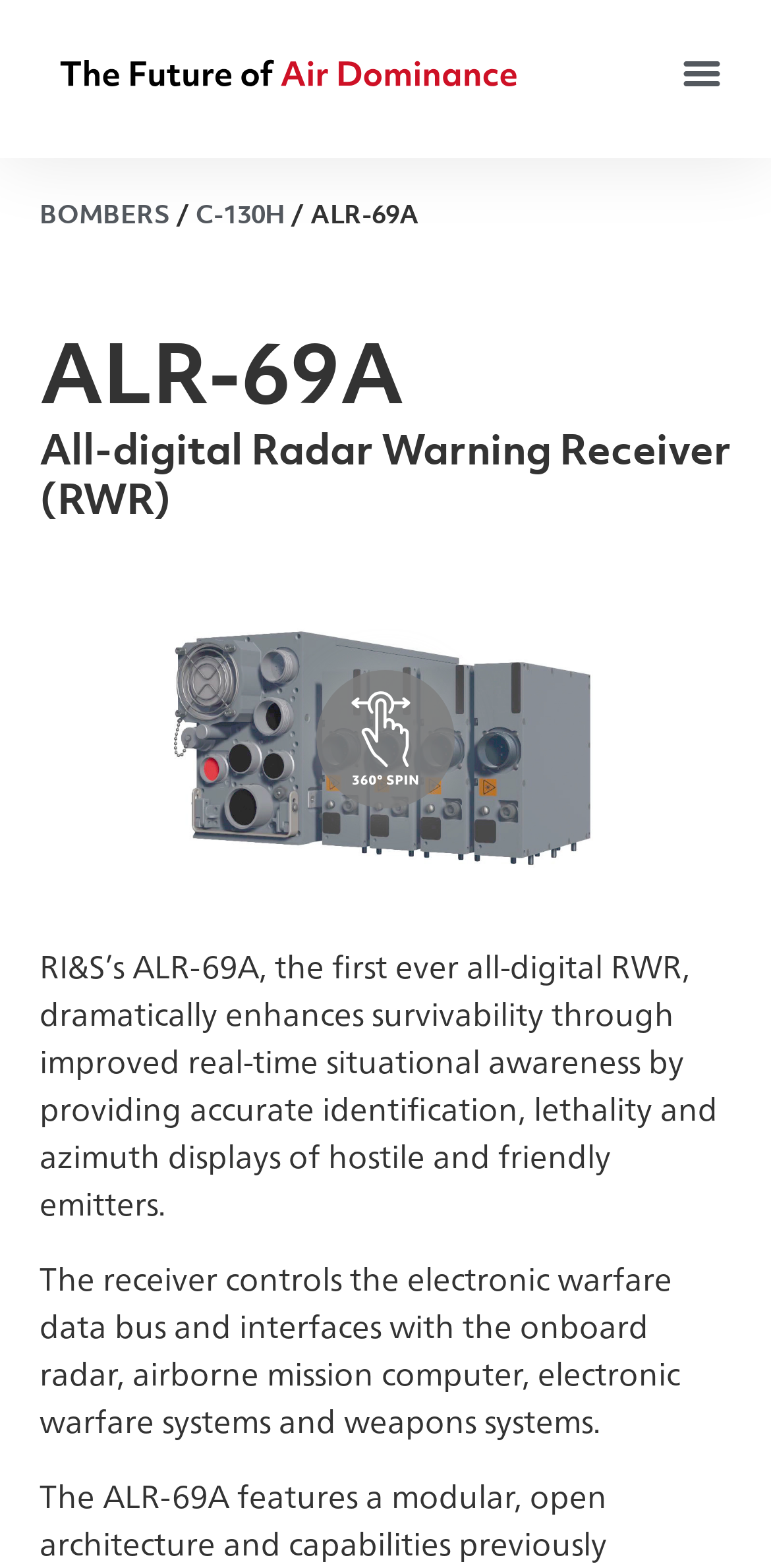Construct a comprehensive description capturing every detail on the webpage.

The webpage is about the C-130H ALR-69A, a radar warning receiver system. At the top left, there is a link with no text. To the right of it, there is a menu toggle button. When expanded, the menu displays links to "BOMBERS" and "C-130H" with a slash separator in between. 

Below the menu, there are two headings: "ALR-69A" and "All-digital Radar Warning Receiver (RWR)". 

Following the headings, there is a paragraph of text that describes the ALR-69A system, stating that it enhances survivability through improved real-time situational awareness by providing accurate identification, lethality, and azimuth displays of hostile and friendly emitters.

Below this paragraph, there is another paragraph of text that explains the receiver's functionality, including controlling the electronic warfare data bus and interfacing with onboard systems.

To the right of these paragraphs, there is an image that takes up a significant portion of the page.